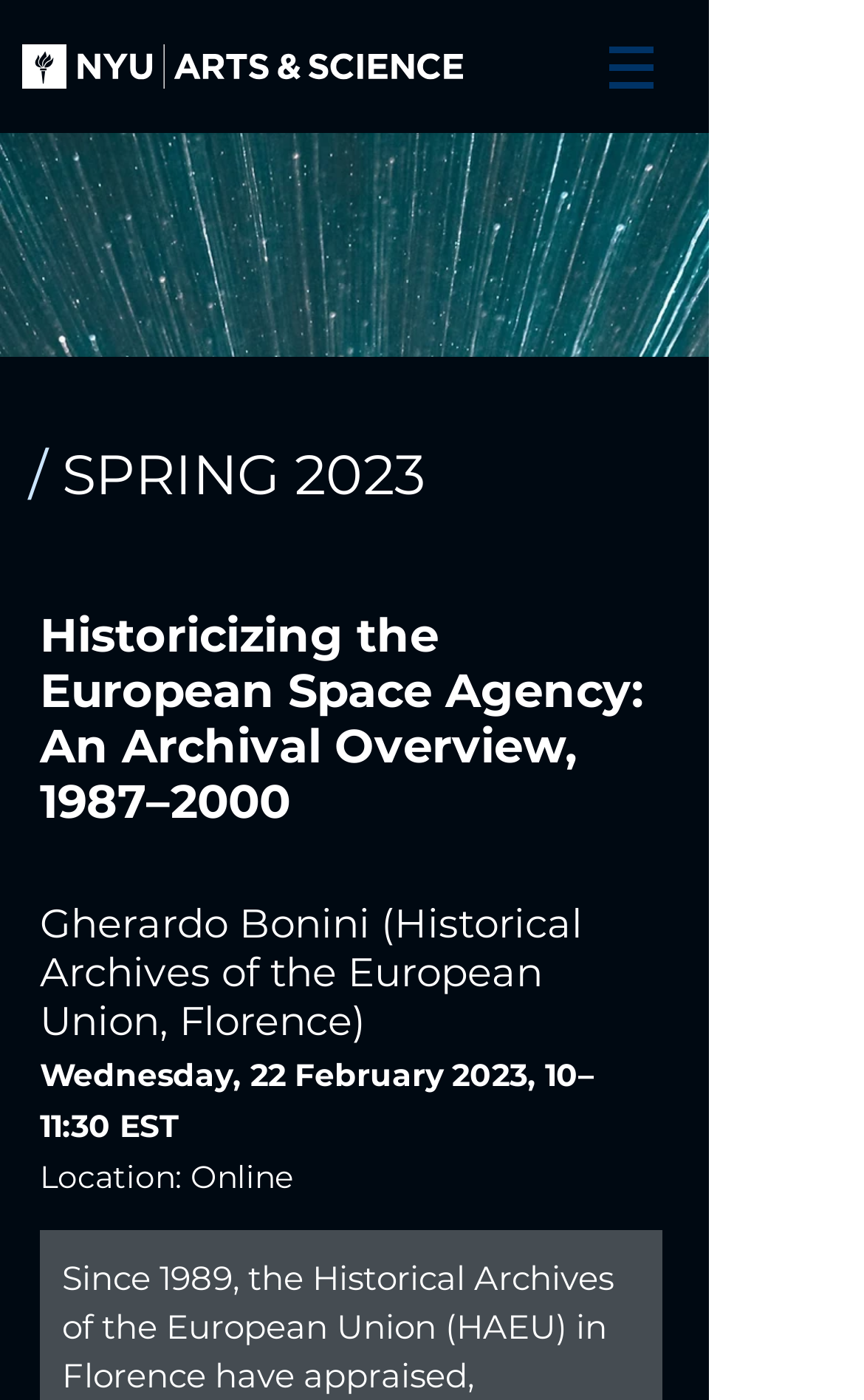What is the topic of the first event?
Based on the visual details in the image, please answer the question thoroughly.

By looking at the webpage, I can see that there is a heading that says 'Historicizing the European Space Agency: An Archival Overview, 1987–2000'. This heading is likely describing the topic of an event, and it is the first event listed on the page.